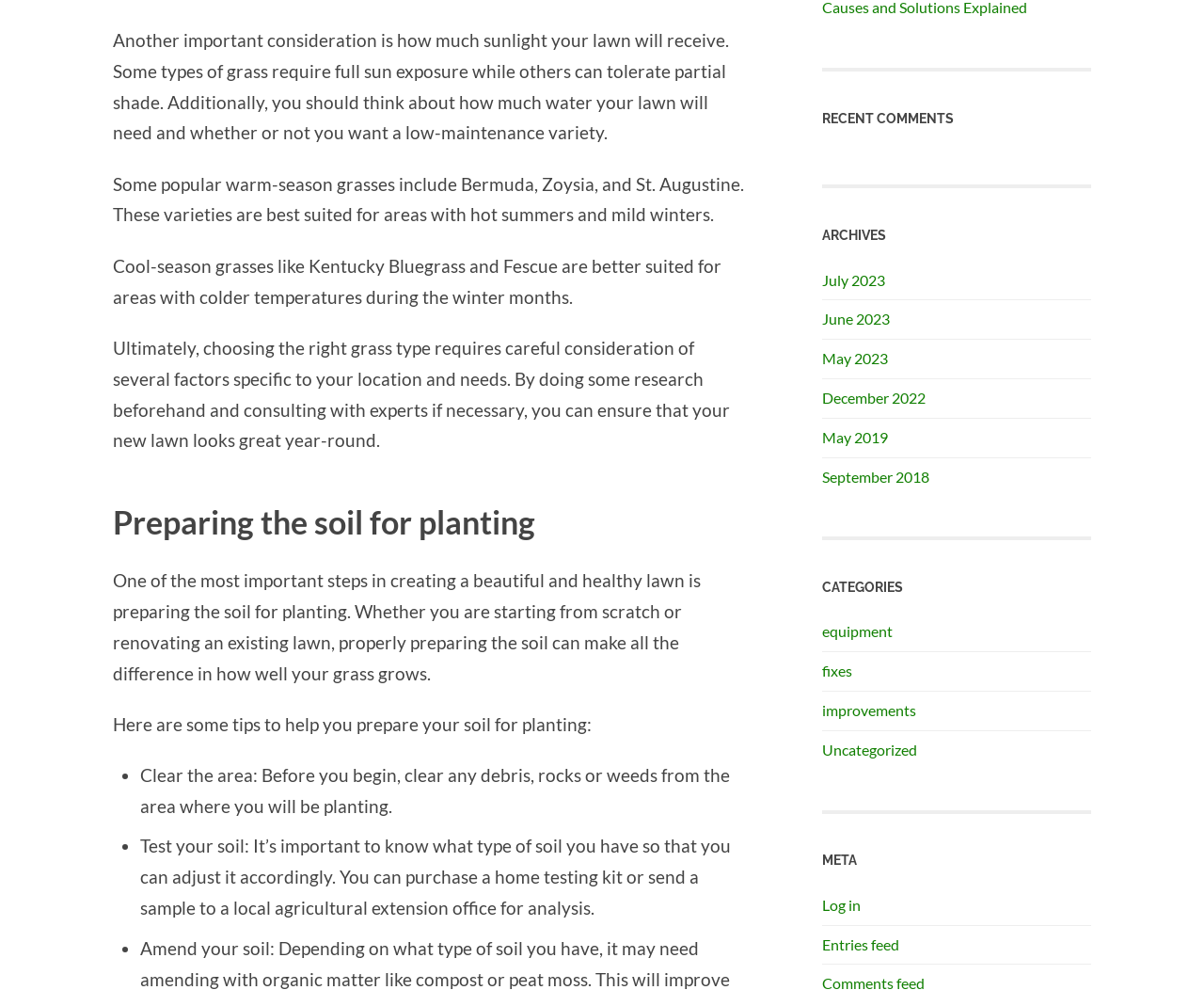Please answer the following query using a single word or phrase: 
What type of grass is suitable for hot summers and mild winters?

Warm-season grasses